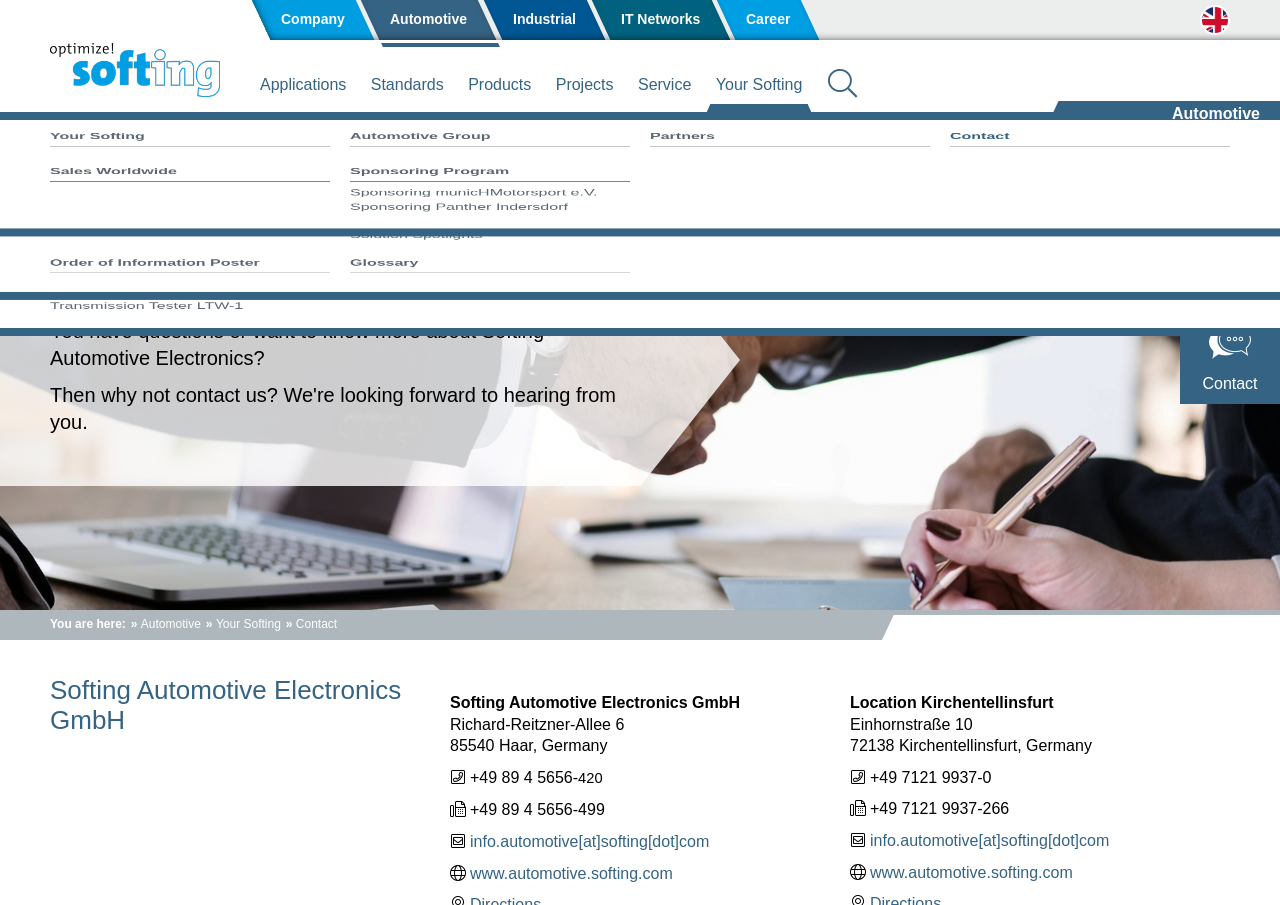Please specify the bounding box coordinates of the element that should be clicked to execute the given instruction: 'Click on the Email link'. Ensure the coordinates are four float numbers between 0 and 1, expressed as [left, top, right, bottom].

[0.367, 0.92, 0.554, 0.939]